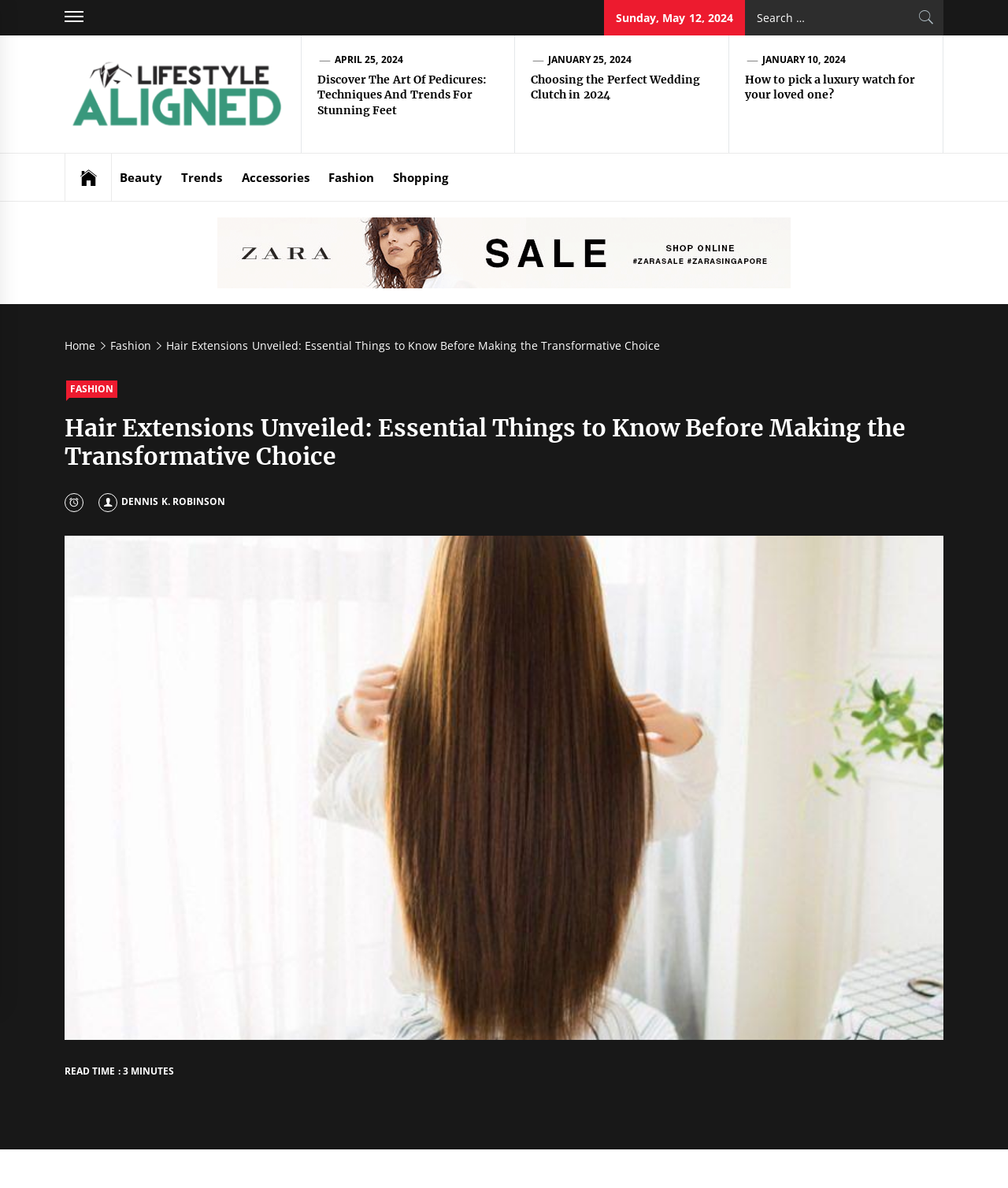Bounding box coordinates should be in the format (top-left x, top-left y, bottom-right x, bottom-right y) and all values should be floating point numbers between 0 and 1. Determine the bounding box coordinate for the UI element described as: parent_node: Lifestyle Aligned

[0.064, 0.071, 0.283, 0.085]